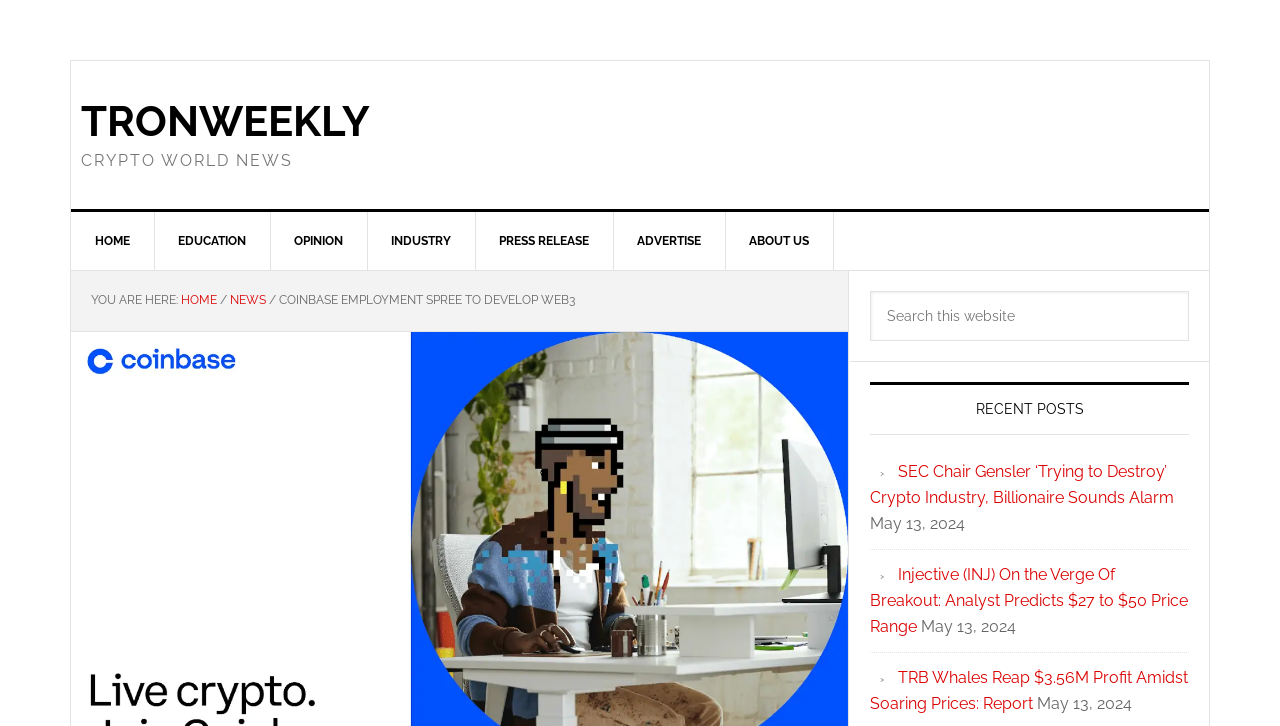Locate the bounding box coordinates of the clickable region necessary to complete the following instruction: "Search this website". Provide the coordinates in the format of four float numbers between 0 and 1, i.e., [left, top, right, bottom].

[0.68, 0.401, 0.929, 0.47]